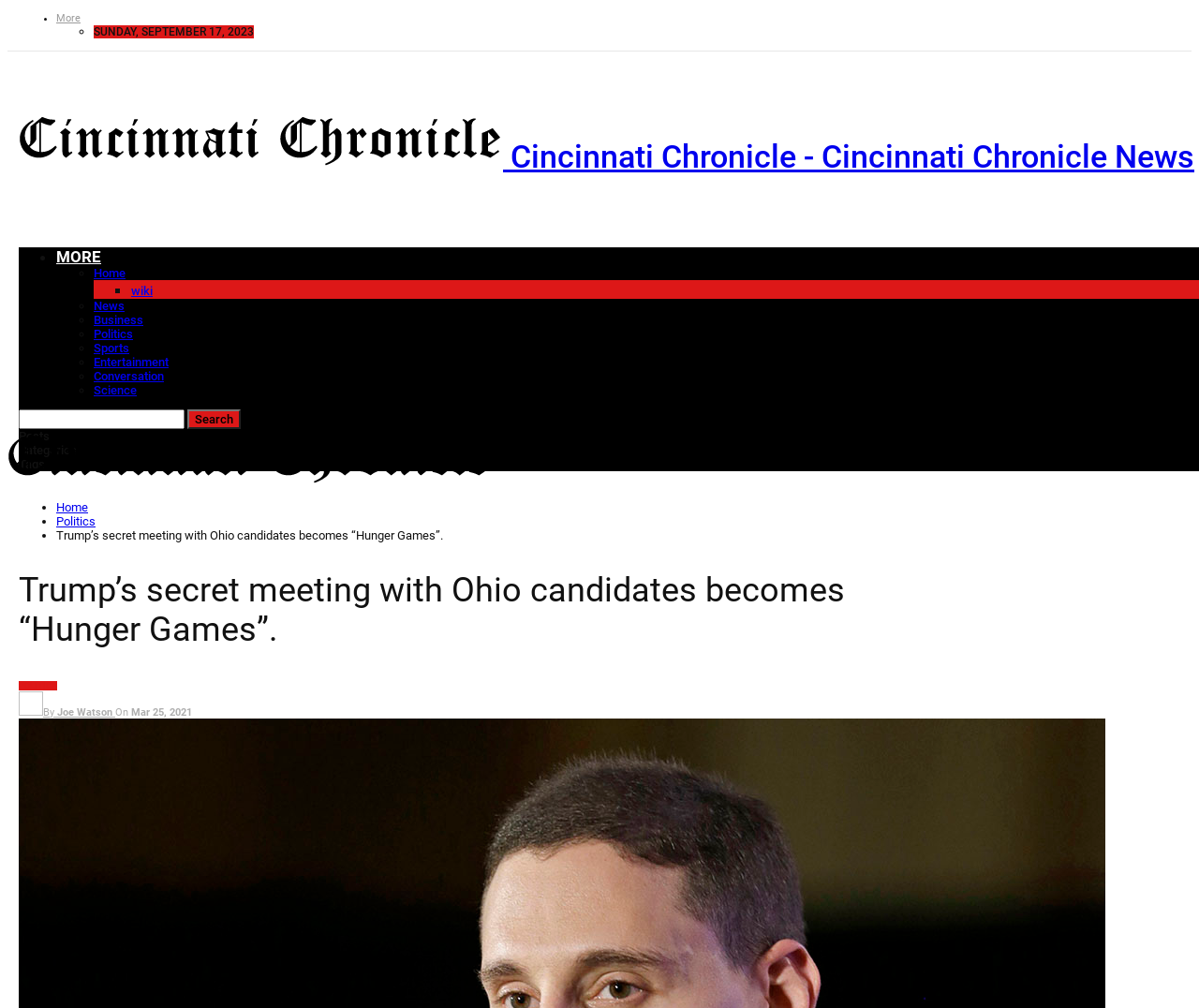Using the elements shown in the image, answer the question comprehensively: What is the search function for?

I determined the purpose of the search function by looking at the search box, which has a label that says 'Search for:'.